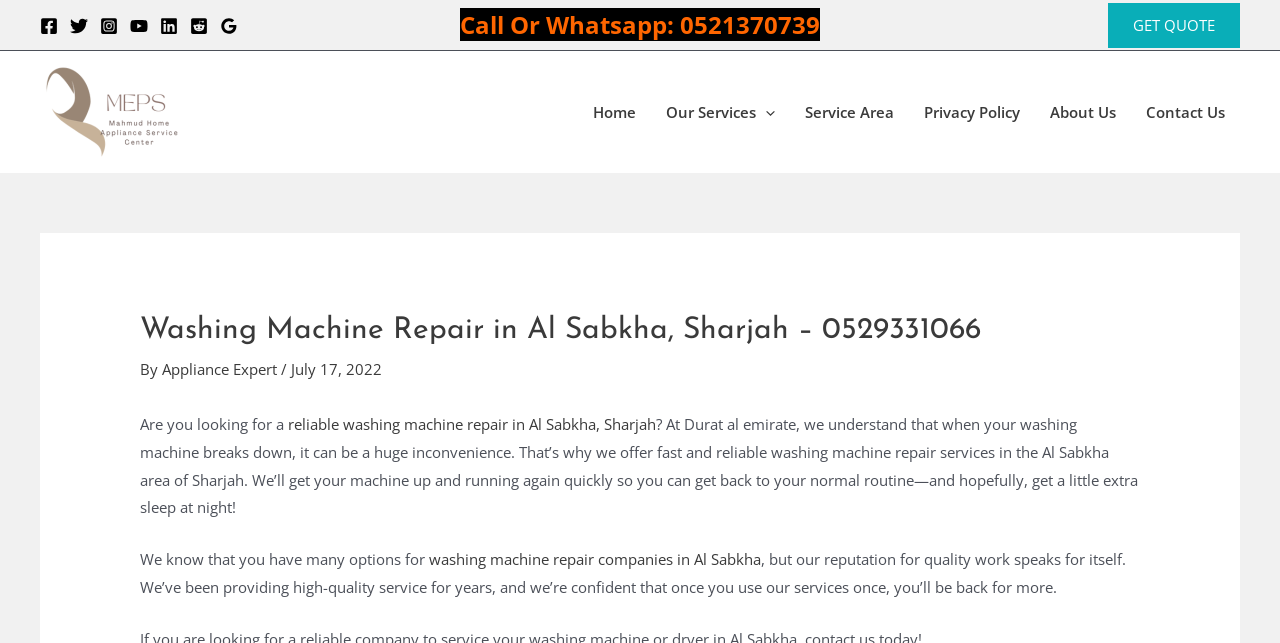Please locate the bounding box coordinates of the element that should be clicked to complete the given instruction: "Contact Us".

[0.884, 0.12, 0.969, 0.229]